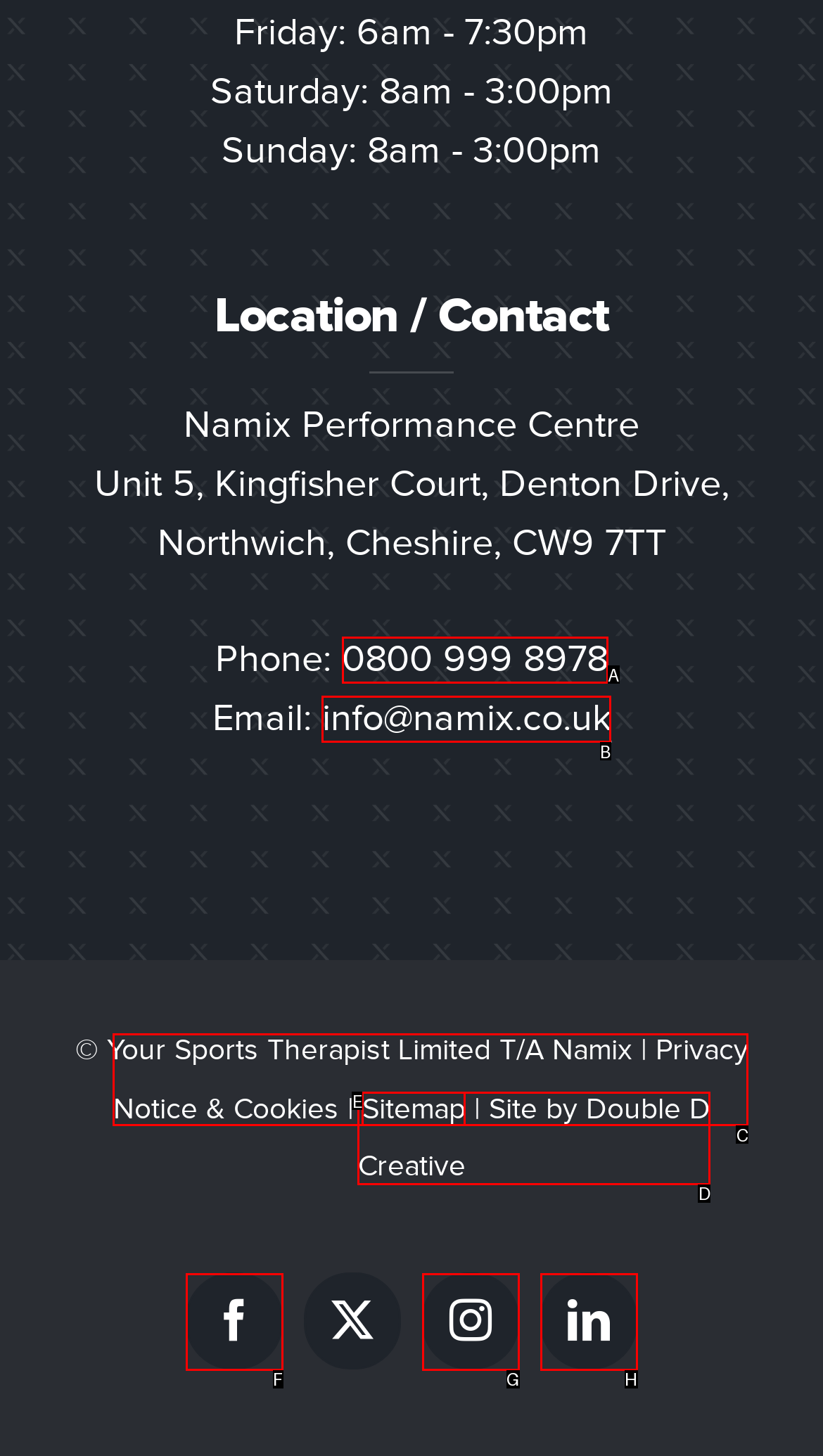Point out which HTML element you should click to fulfill the task: Click on Search.
Provide the option's letter from the given choices.

None